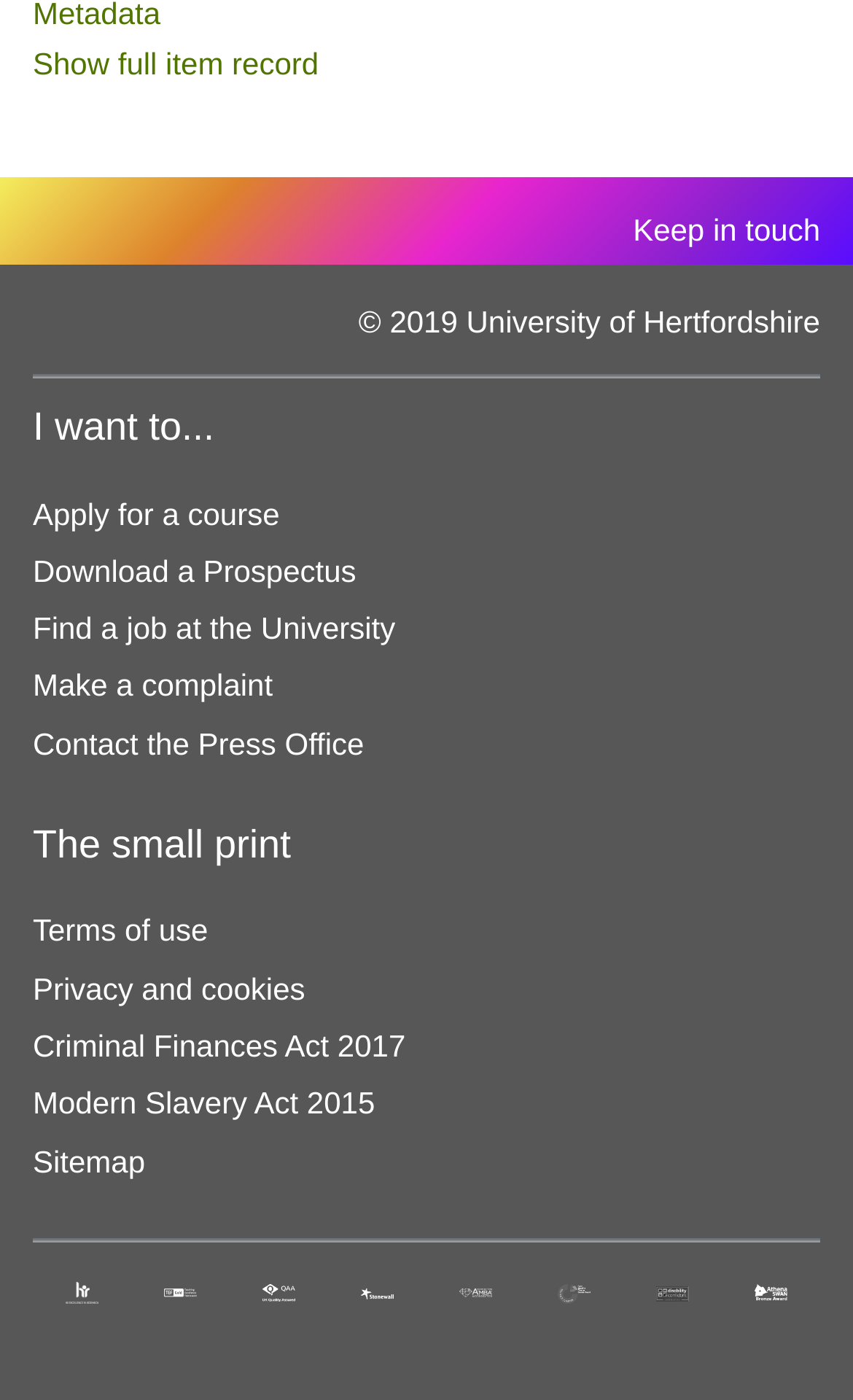Please find the bounding box coordinates of the clickable region needed to complete the following instruction: "Find a job at the University". The bounding box coordinates must consist of four float numbers between 0 and 1, i.e., [left, top, right, bottom].

[0.038, 0.436, 0.463, 0.461]